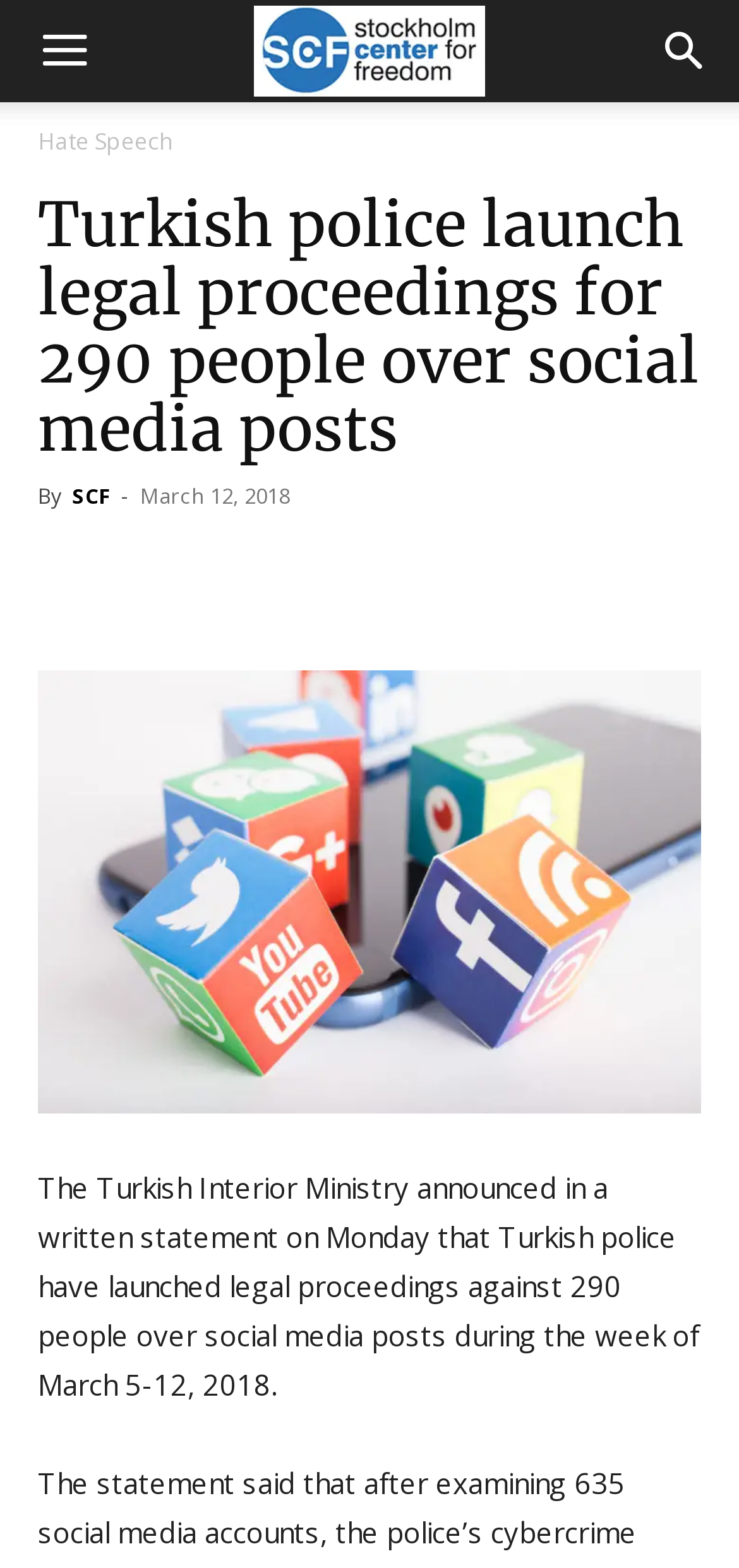Identify the bounding box coordinates of the part that should be clicked to carry out this instruction: "Read the article about hate speech".

[0.051, 0.08, 0.233, 0.1]